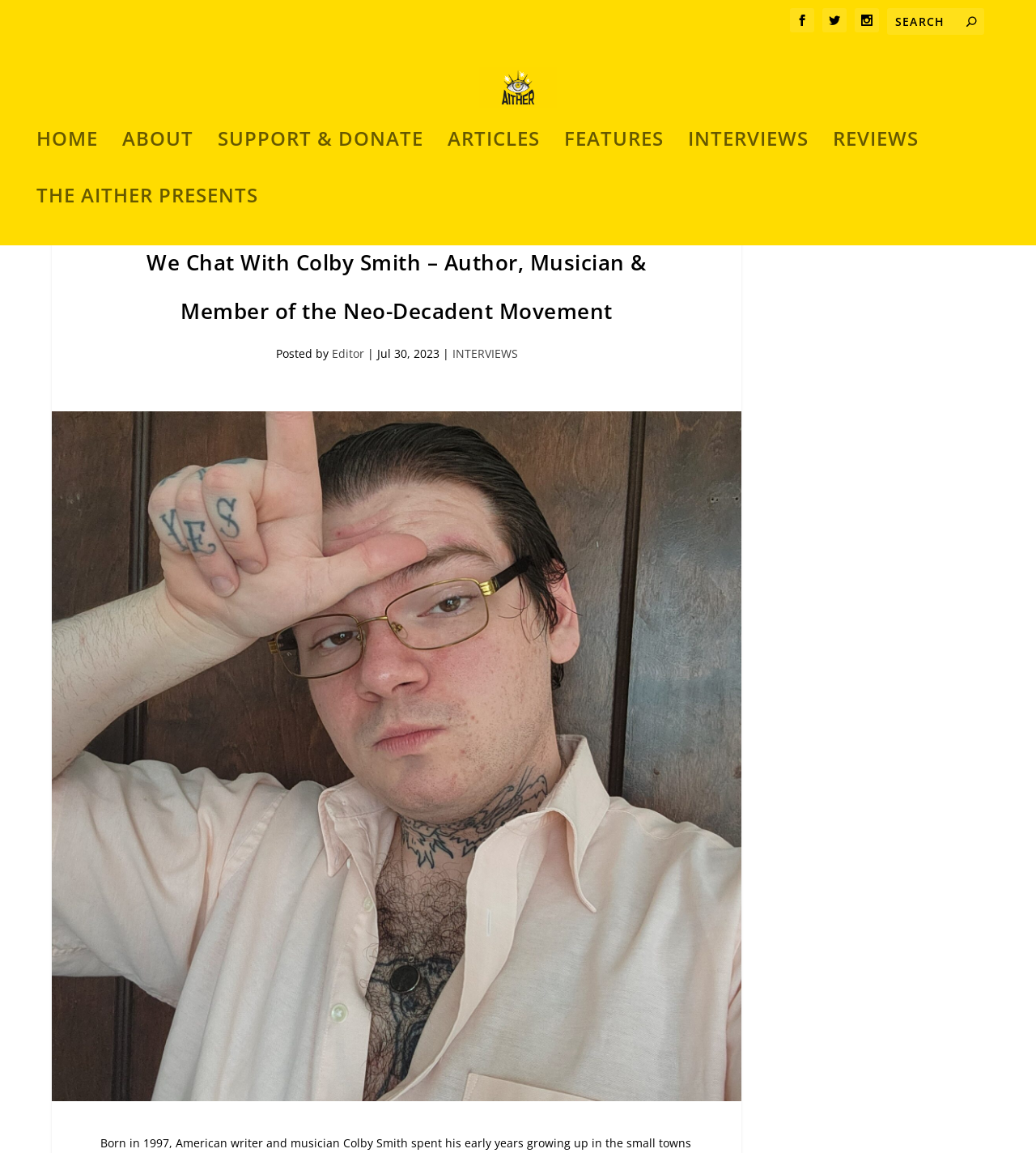What is the topic of the current article? Refer to the image and provide a one-word or short phrase answer.

Colby Smith